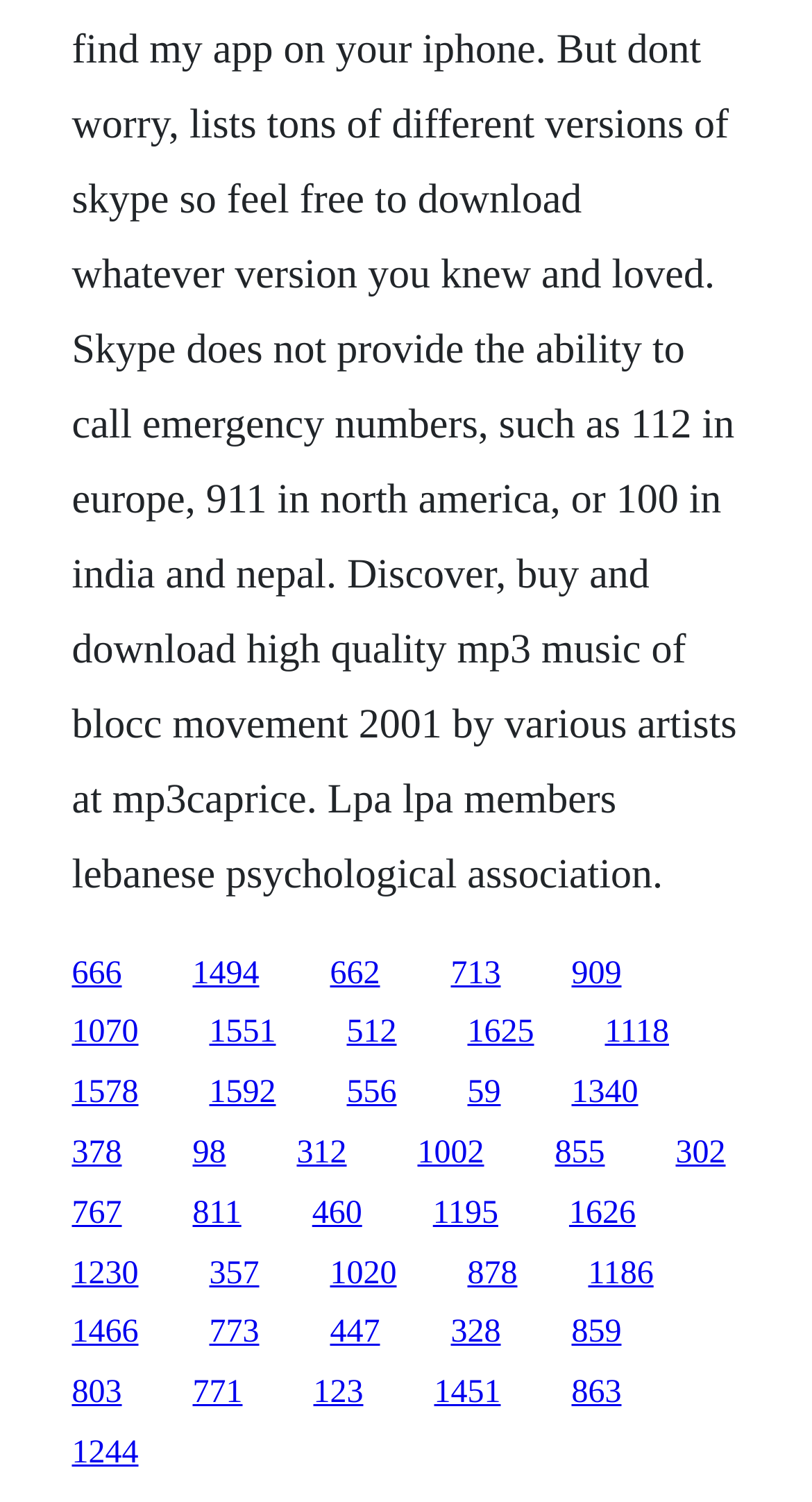Please specify the bounding box coordinates for the clickable region that will help you carry out the instruction: "click the first link".

[0.088, 0.636, 0.15, 0.66]